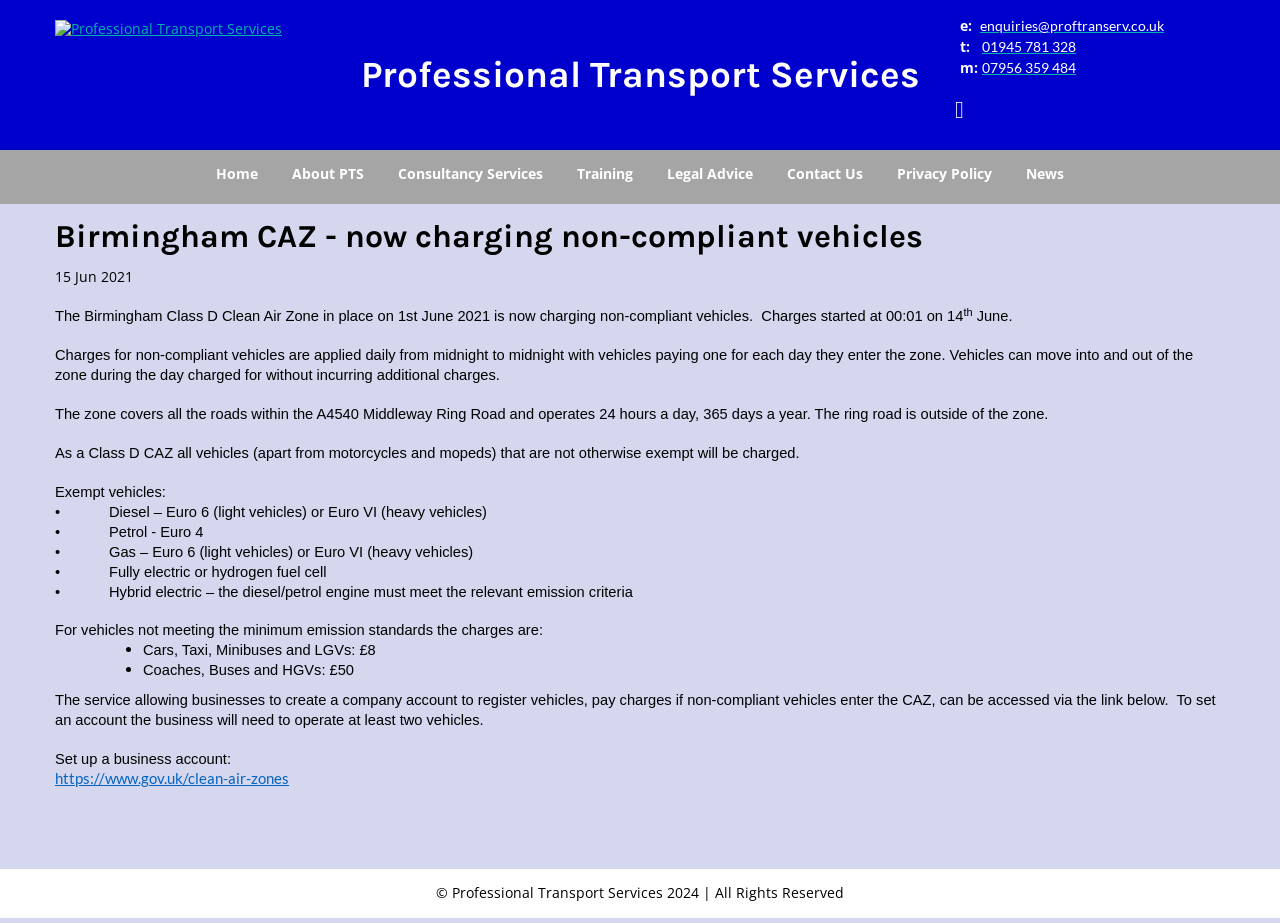What is the name of the transport service?
Examine the image closely and answer the question with as much detail as possible.

I inferred this answer by looking at the top-left corner of the webpage, where I found a link with the text 'Professional Transport Services'.